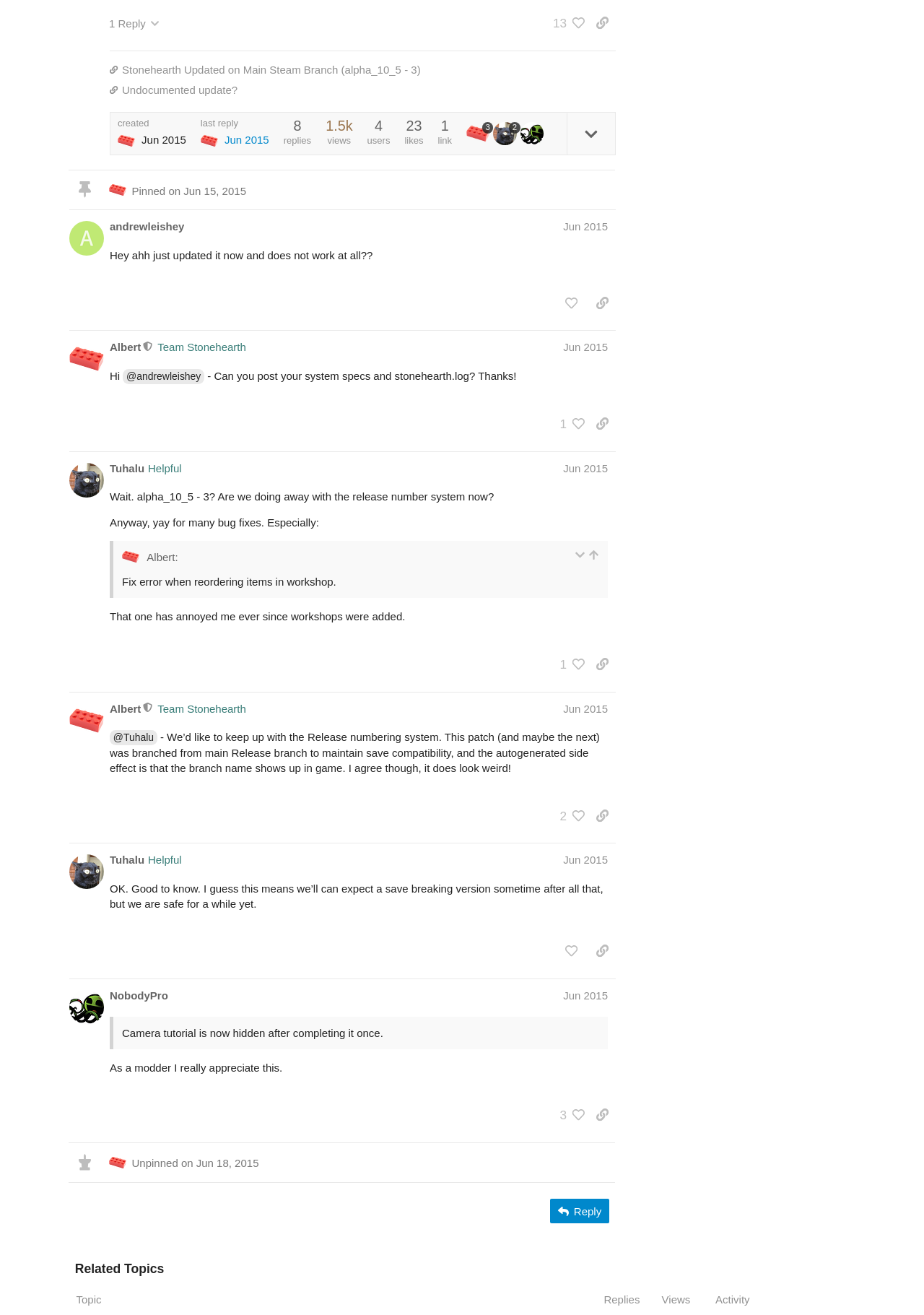How many replies does the post have?
Look at the screenshot and give a one-word or phrase answer.

1